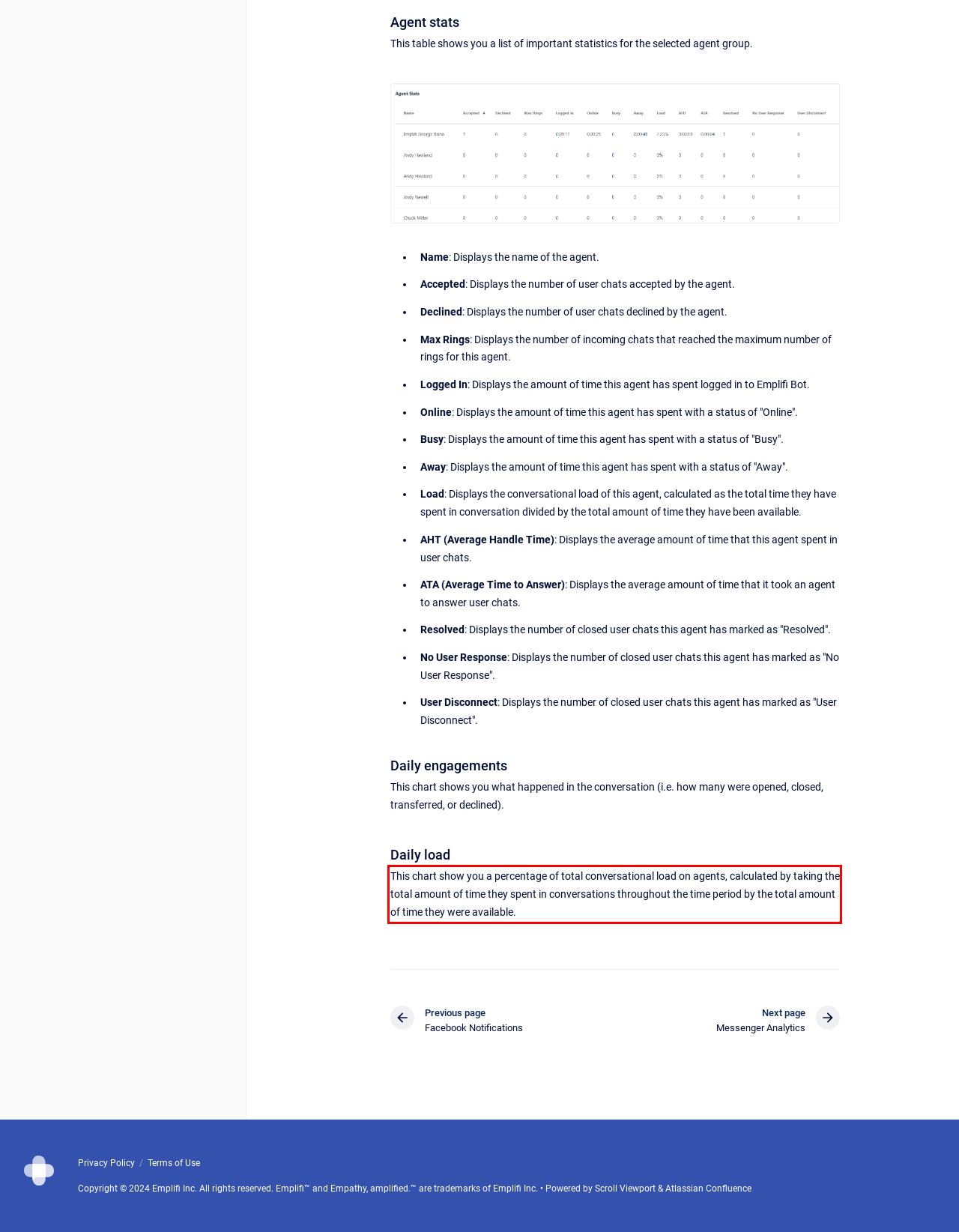You are presented with a screenshot containing a red rectangle. Extract the text found inside this red bounding box.

This chart show you a percentage of total conversational load on agents, calculated by taking the total amount of time they spent in conversations throughout the time period by the total amount of time they were available.